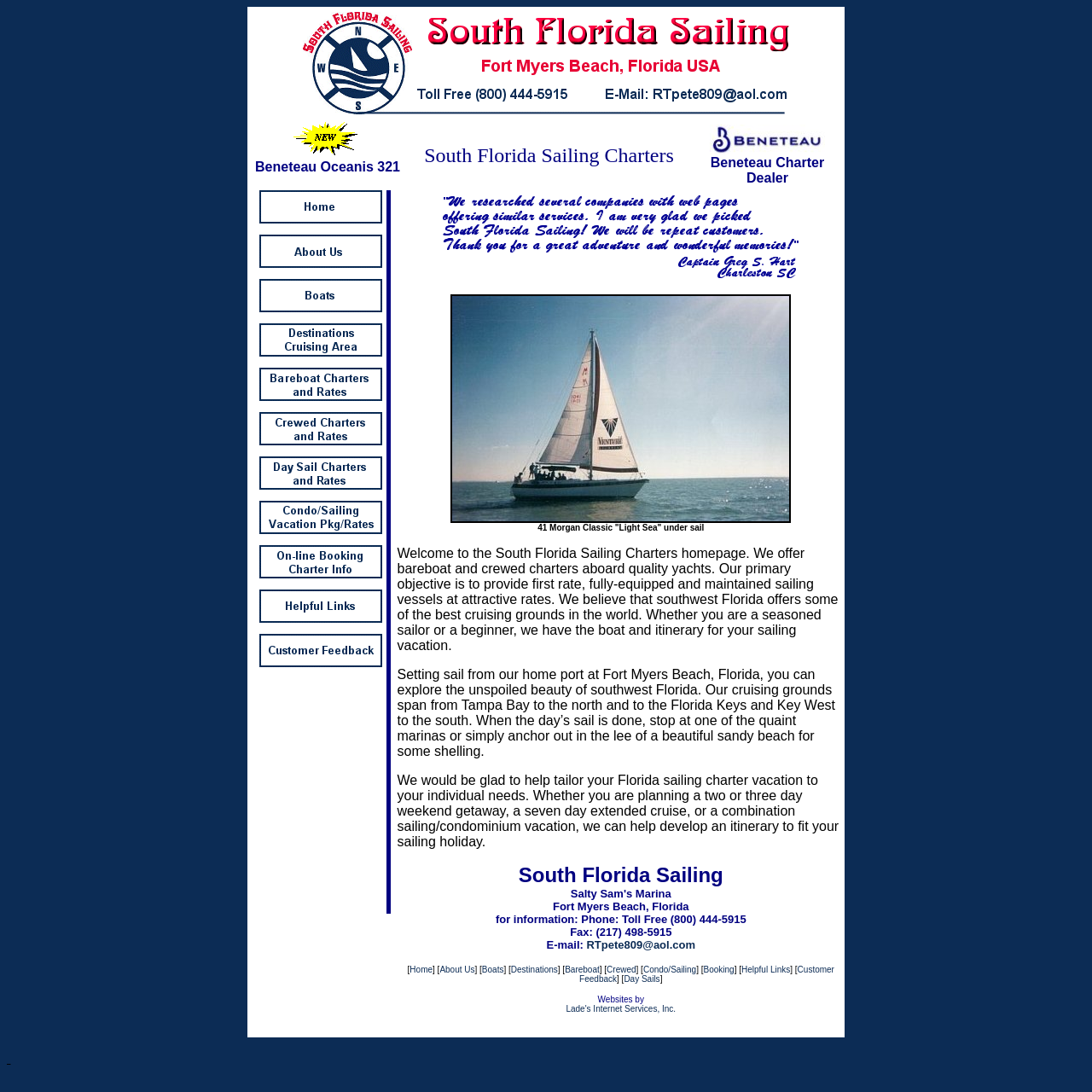Please identify the bounding box coordinates of the element I should click to complete this instruction: 'Click on About Us'. The coordinates should be given as four float numbers between 0 and 1, like this: [left, top, right, bottom].

None